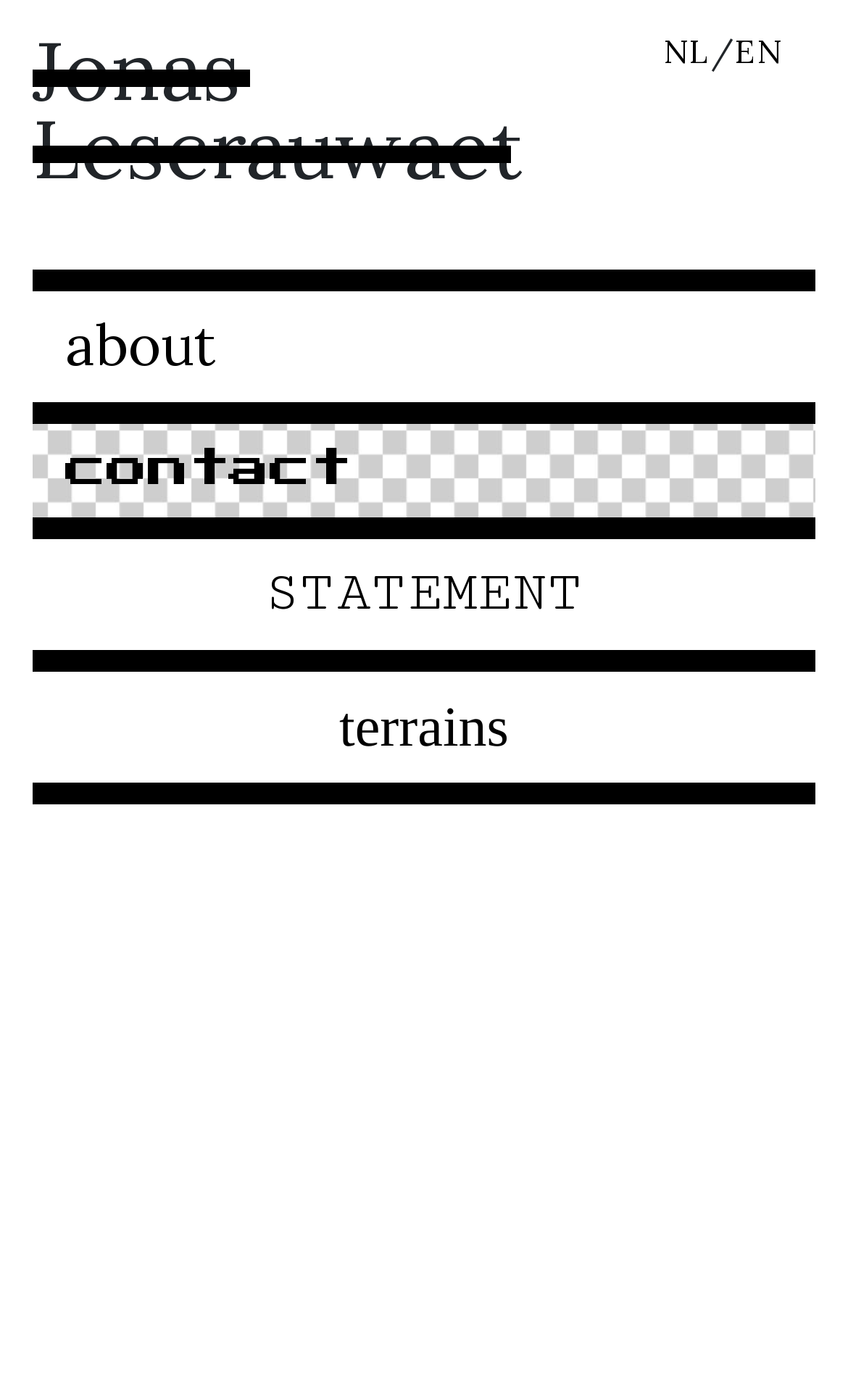What is the name of the person on this webpage?
Use the information from the image to give a detailed answer to the question.

The webpage has a heading element with the text 'Jonas Lescrauwaet', which suggests that this is the name of the person associated with the webpage.